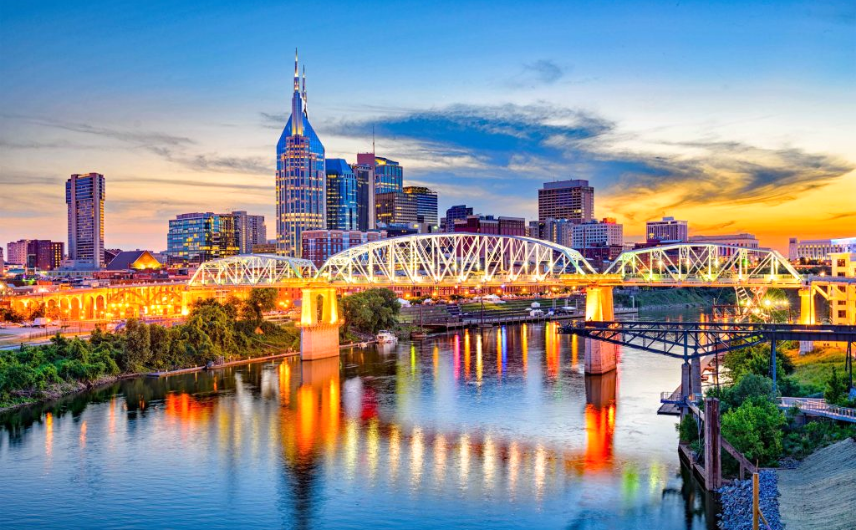What is the nickname of the AT&T Building?
Refer to the image and provide a concise answer in one word or phrase.

Batman Building